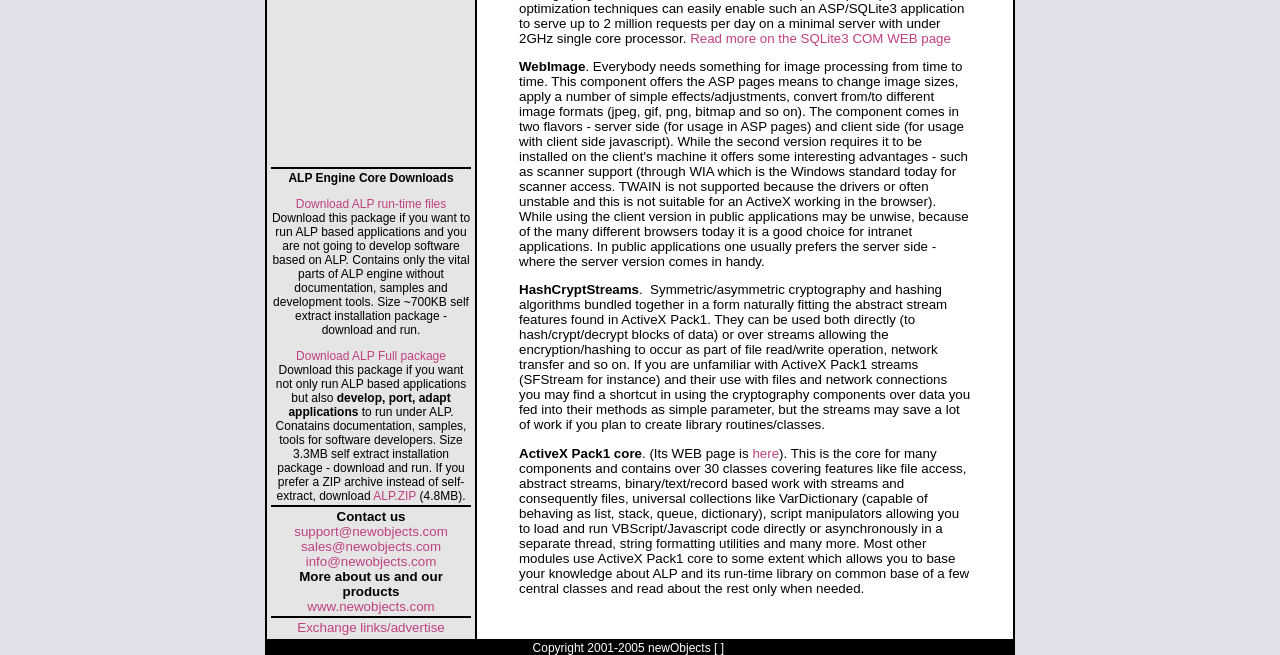Determine the bounding box coordinates for the clickable element required to fulfill the instruction: "Visit the SQLite3 COM WEB page". Provide the coordinates as four float numbers between 0 and 1, i.e., [left, top, right, bottom].

[0.539, 0.047, 0.743, 0.07]